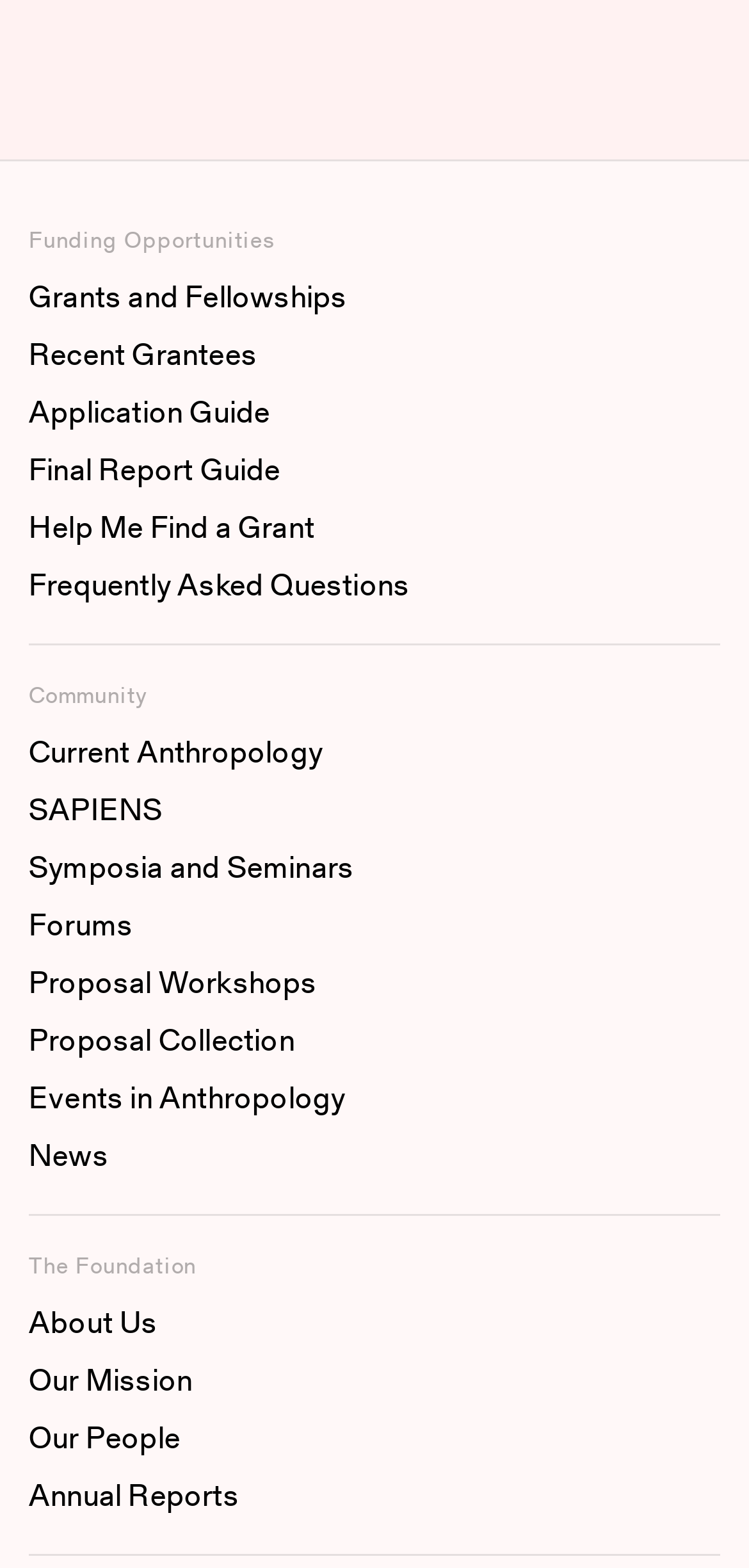Find the bounding box coordinates of the element I should click to carry out the following instruction: "View funding opportunities".

[0.038, 0.135, 0.962, 0.392]